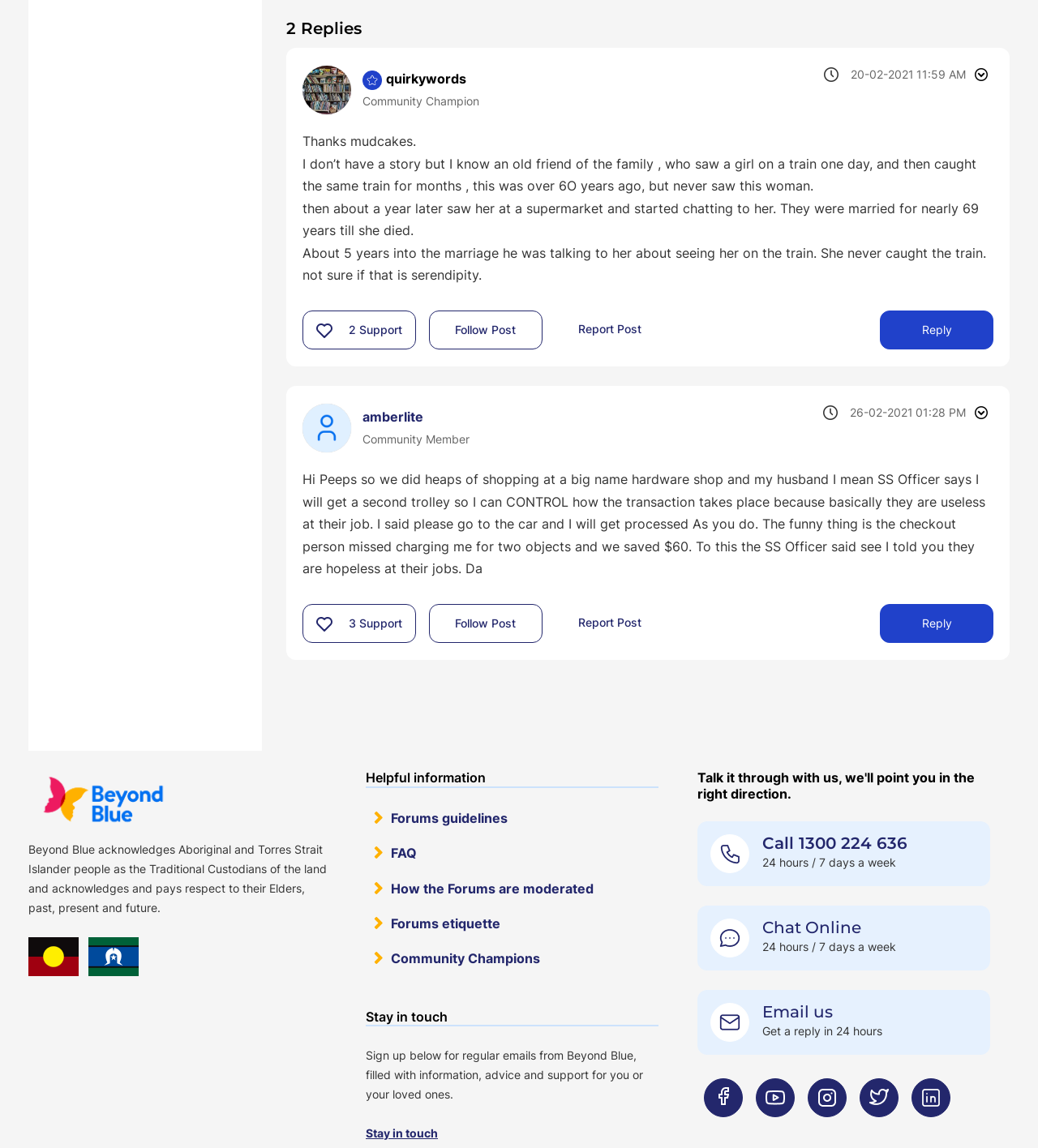Provide the bounding box coordinates for the UI element that is described by this text: "amberlite". The coordinates should be in the form of four float numbers between 0 and 1: [left, top, right, bottom].

[0.349, 0.356, 0.407, 0.37]